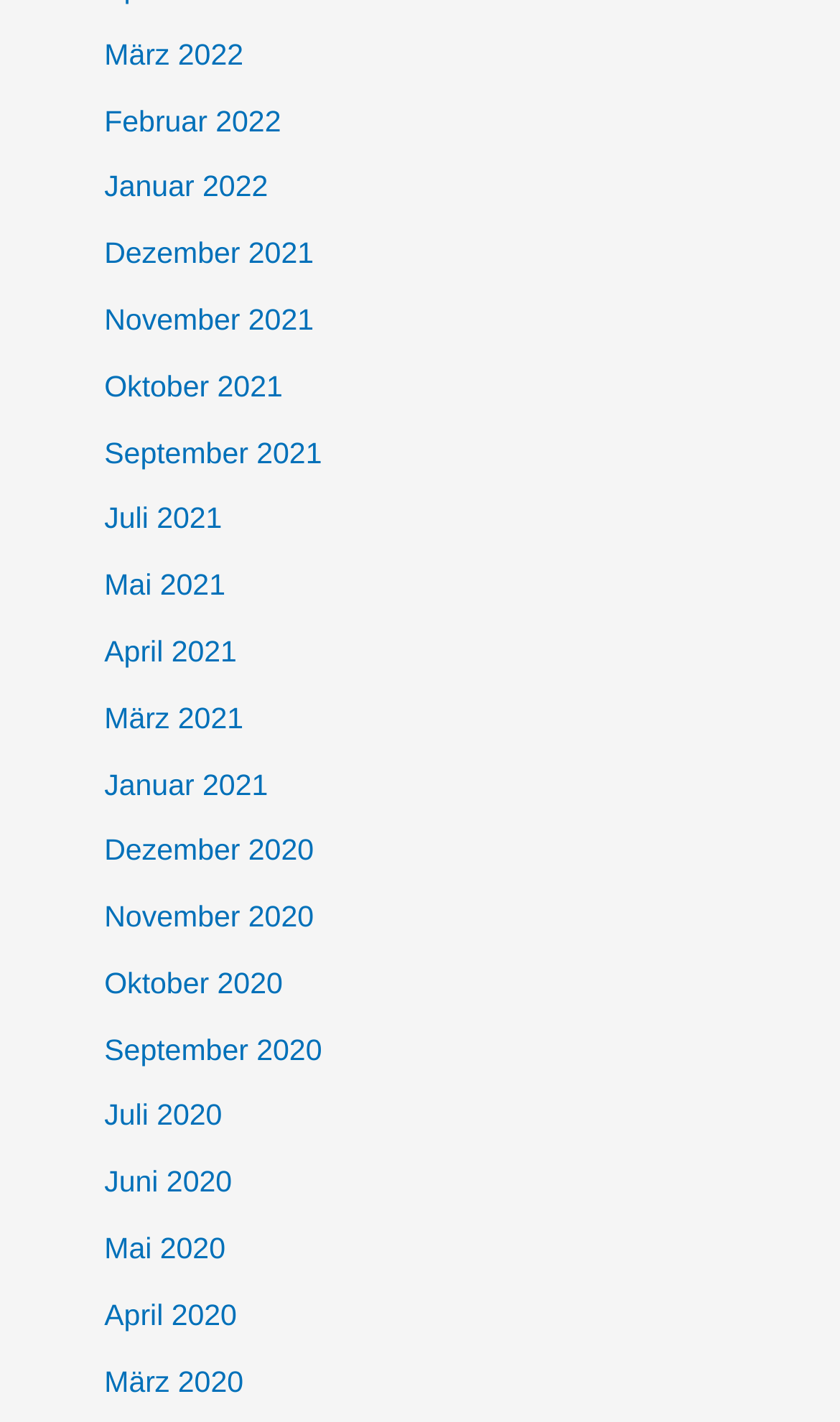Point out the bounding box coordinates of the section to click in order to follow this instruction: "view April 2020".

[0.124, 0.913, 0.282, 0.936]